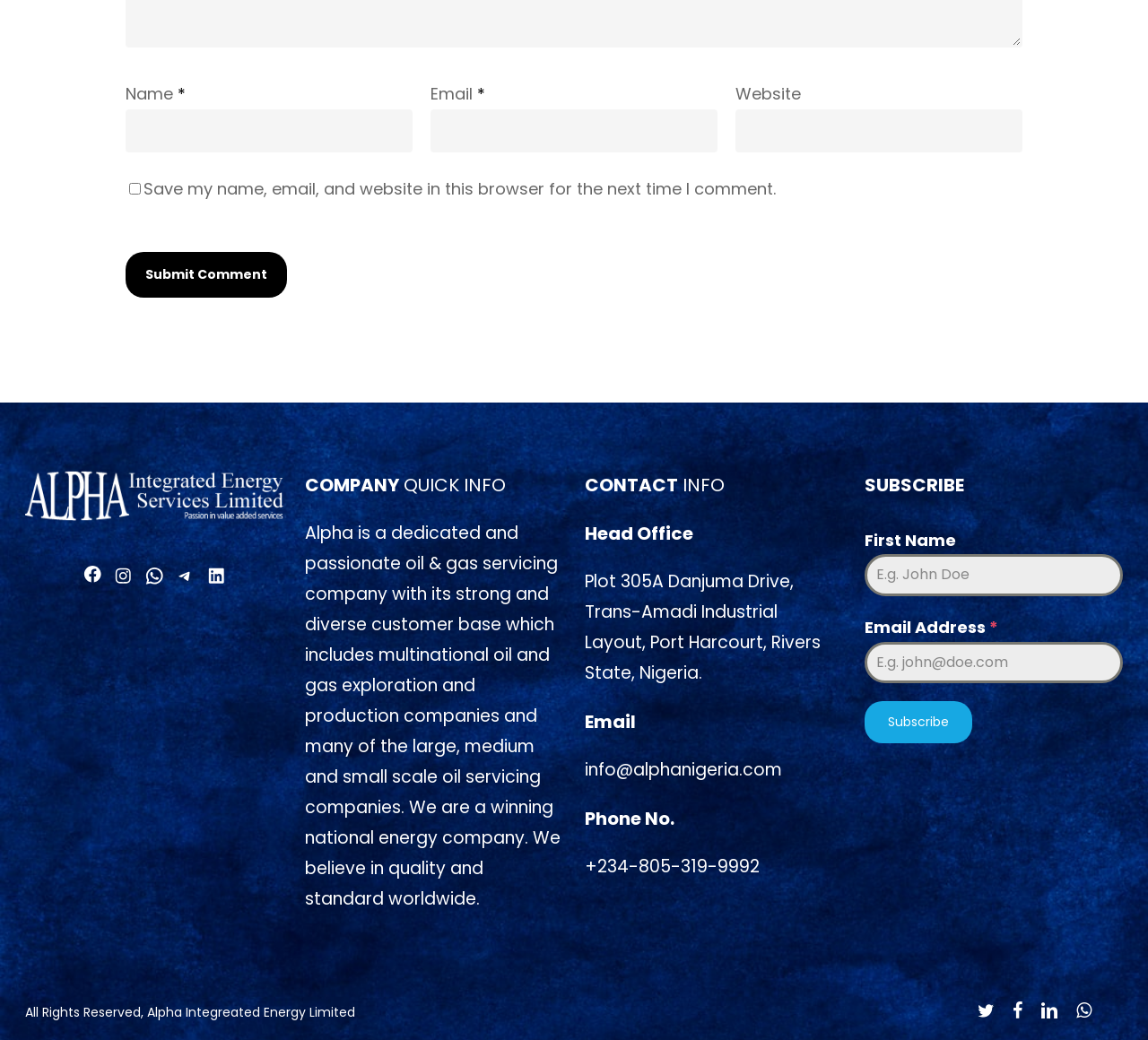Please provide the bounding box coordinates for the element that needs to be clicked to perform the instruction: "Click submit comment". The coordinates must consist of four float numbers between 0 and 1, formatted as [left, top, right, bottom].

[0.109, 0.242, 0.25, 0.286]